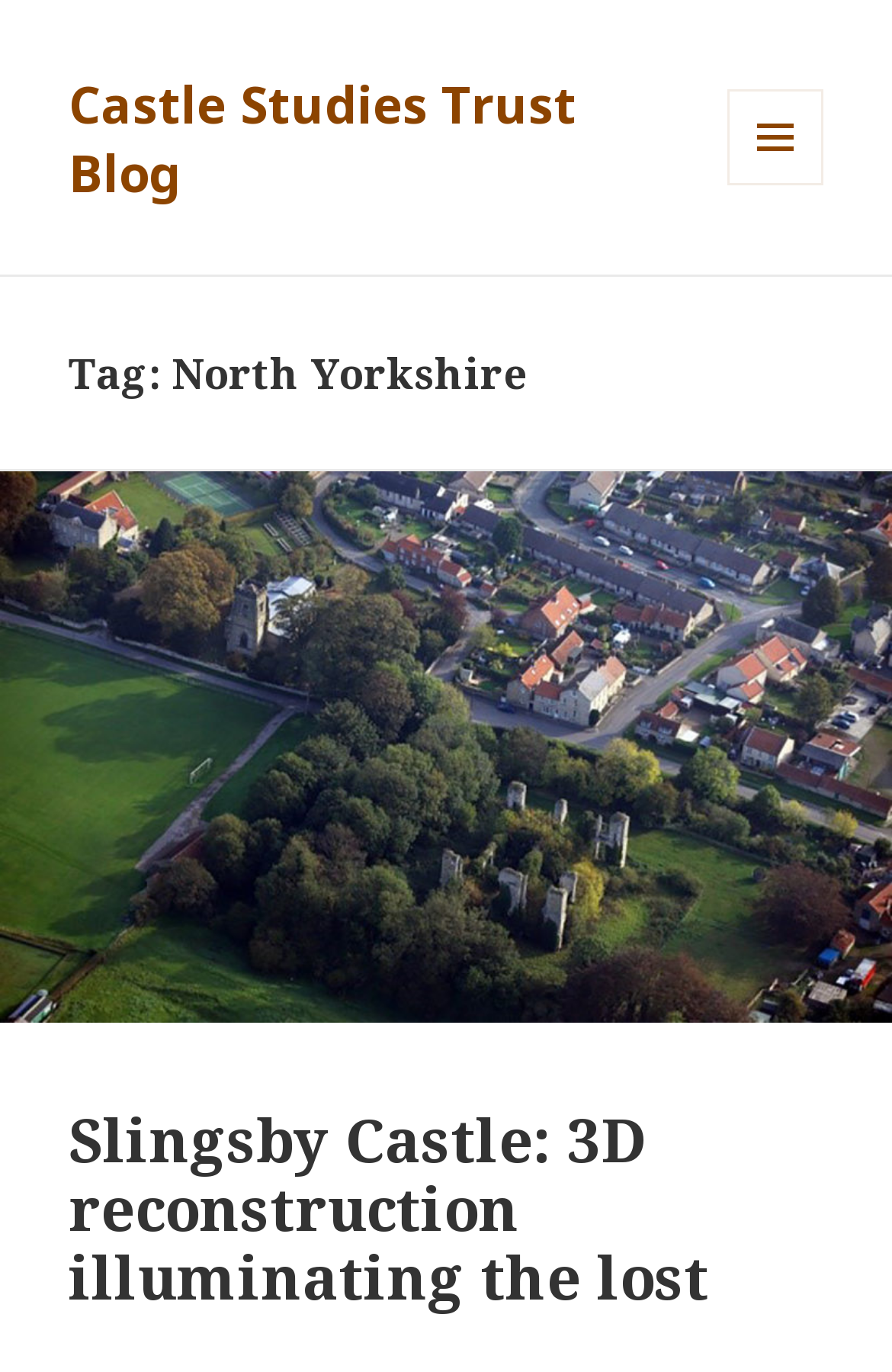Is the menu button expanded?
Give a one-word or short phrase answer based on the image.

False